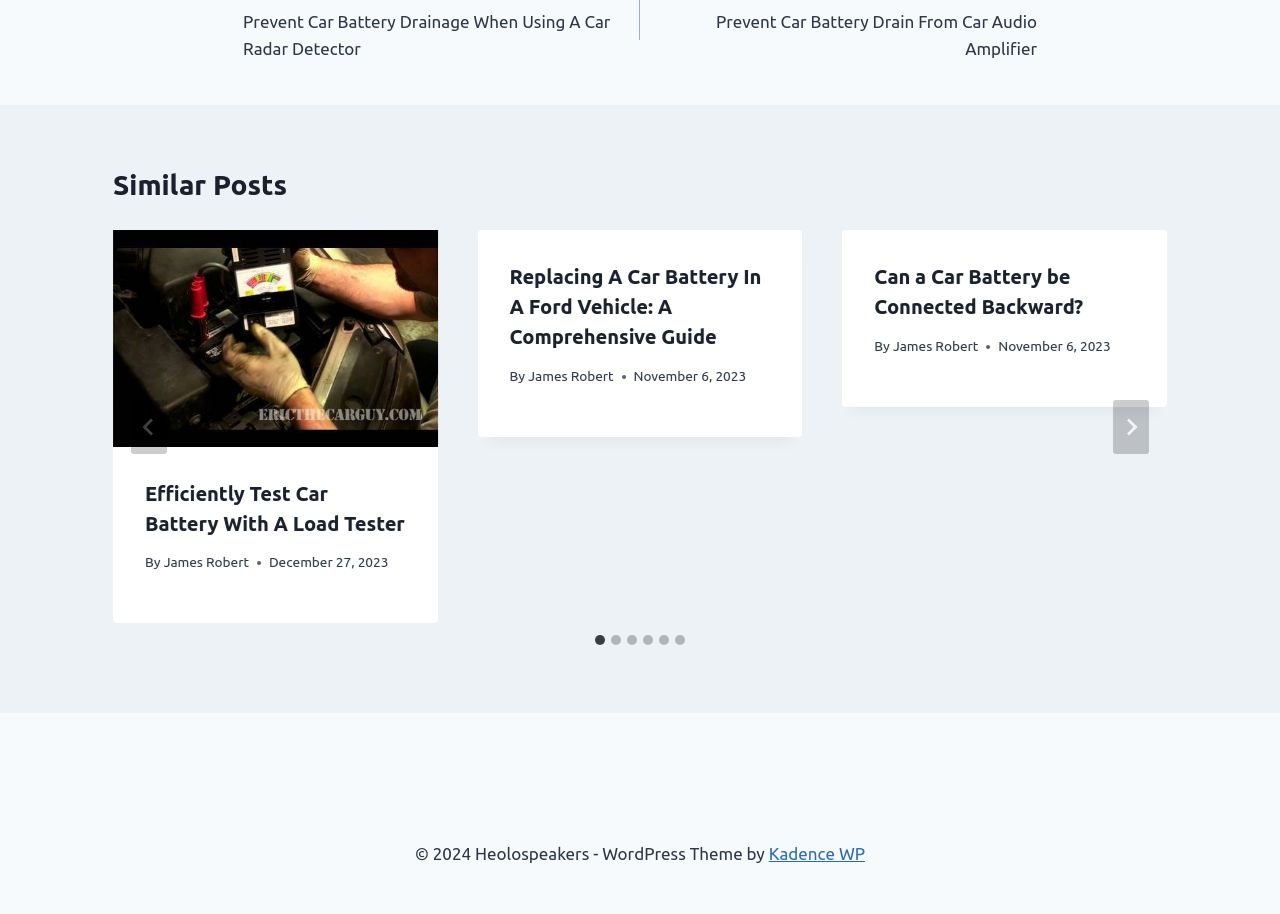Mark the bounding box of the element that matches the following description: "aria-label="Next"".

[0.87, 0.231, 0.898, 0.29]